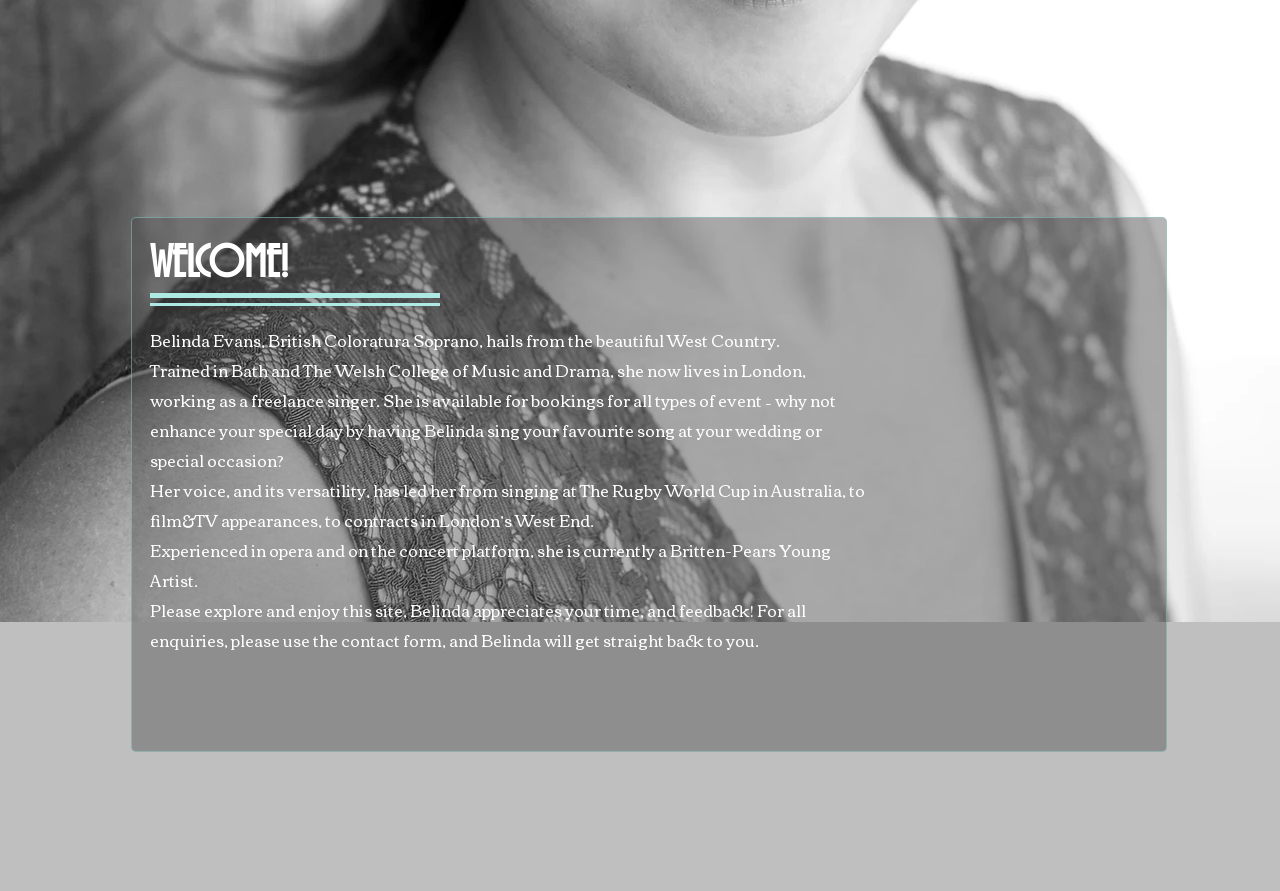What is Belinda Evans currently a part of?
Answer the question with as much detail as you can, using the image as a reference.

The webpage mentions that Belinda Evans is currently a Britten-Pears Young Artist, indicating her involvement in this program.